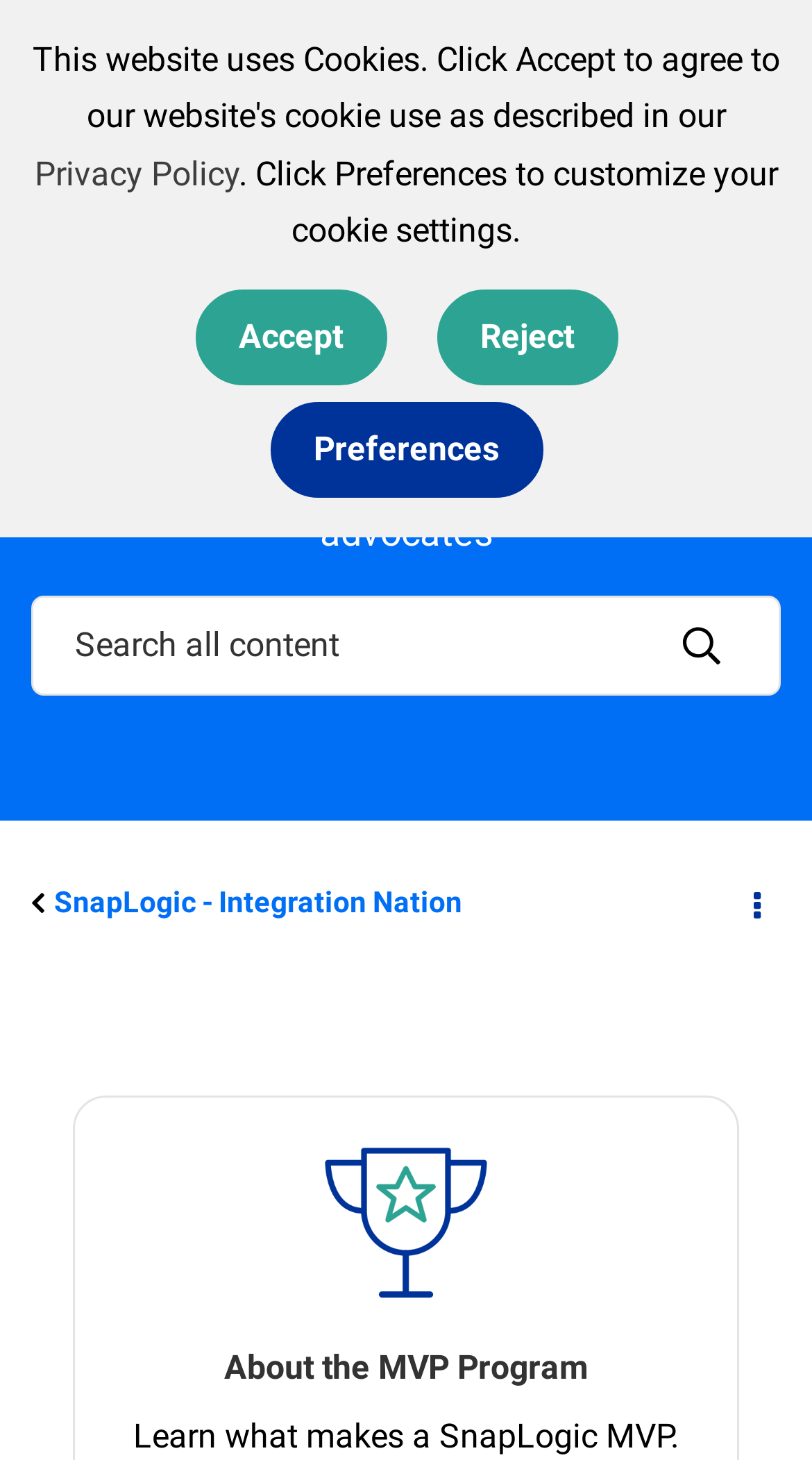Please find the bounding box coordinates of the section that needs to be clicked to achieve this instruction: "Sign In".

[0.821, 0.042, 0.962, 0.086]